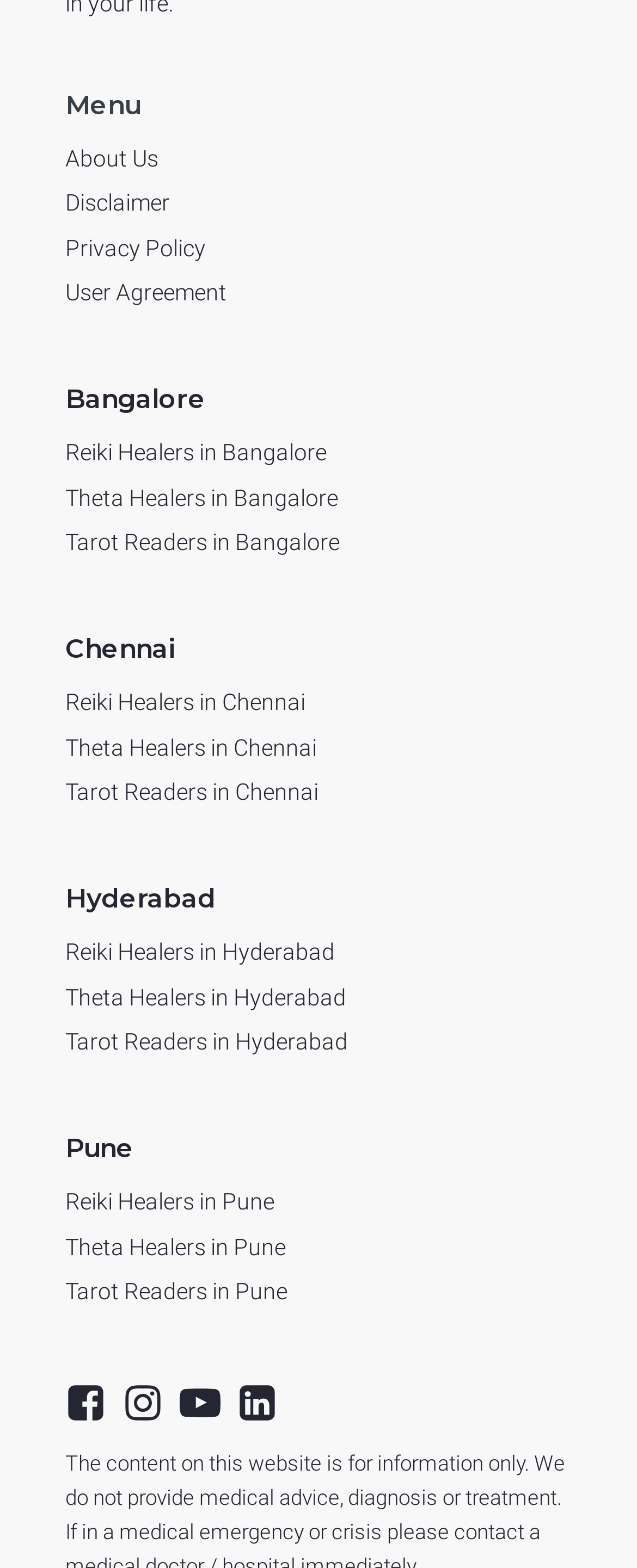How many types of healers are listed for each city?
Please provide a single word or phrase as your answer based on the screenshot.

3